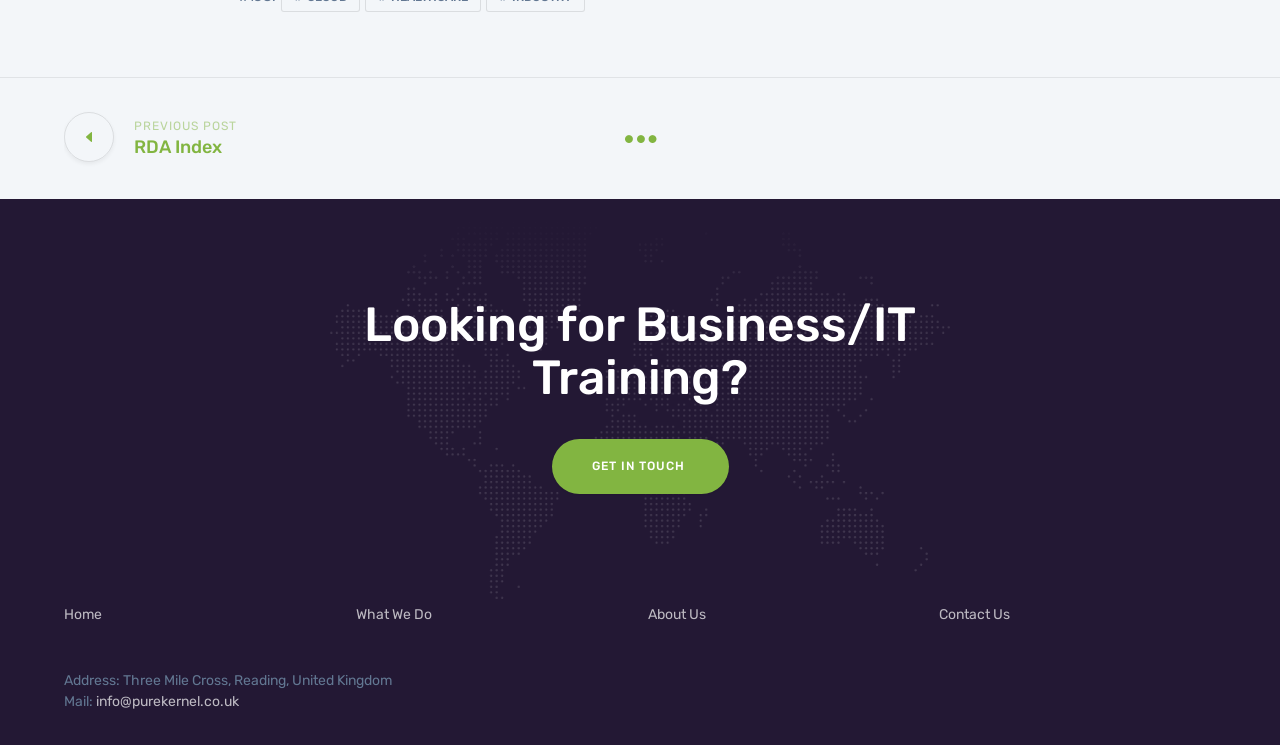Extract the bounding box coordinates of the UI element described by: "What We Do". The coordinates should include four float numbers ranging from 0 to 1, e.g., [left, top, right, bottom].

[0.278, 0.811, 0.337, 0.839]